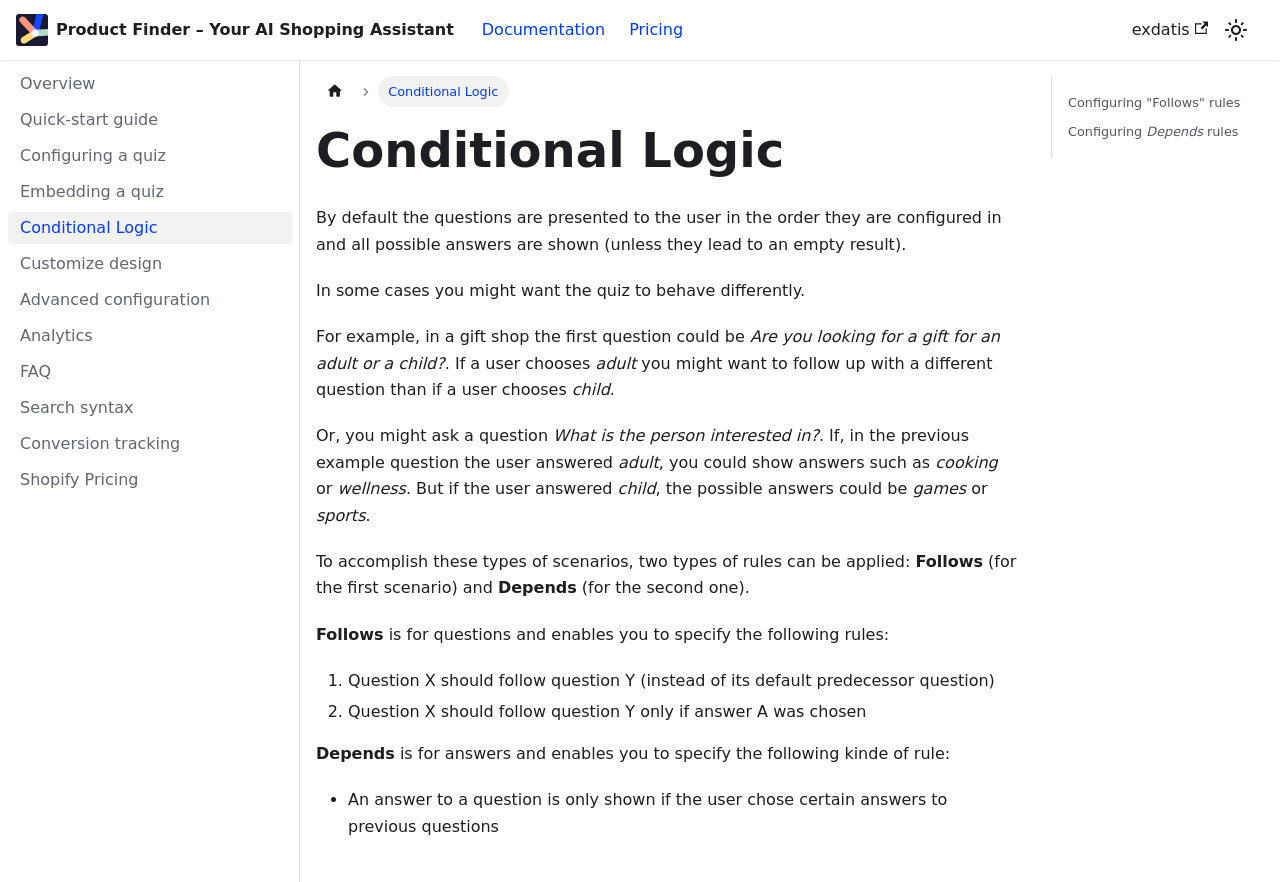What type of rule is used to show or hide answers based on previous answers?
Answer the question with a single word or phrase by looking at the picture.

Depends